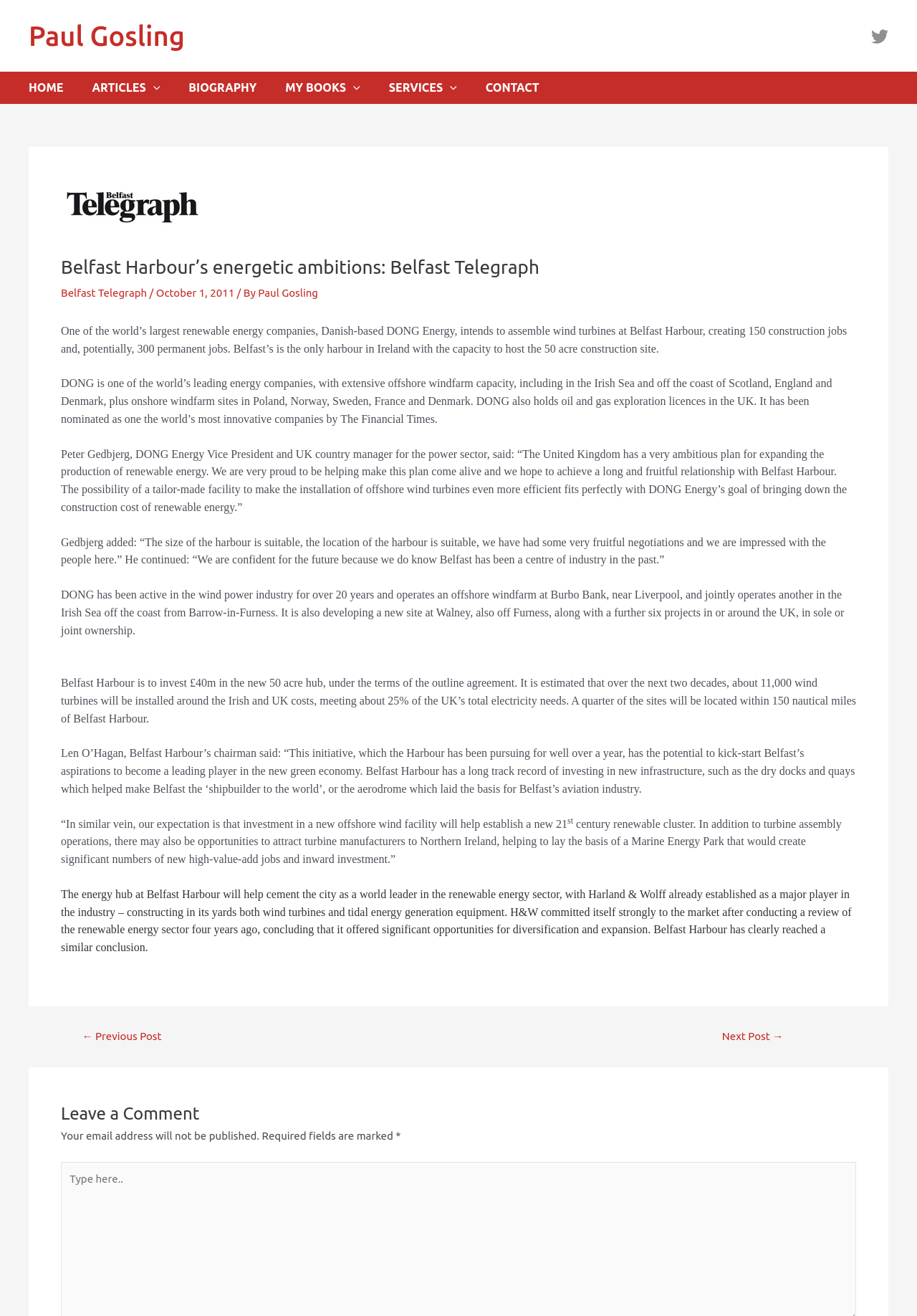Provide a one-word or short-phrase response to the question:
What is the estimated percentage of the UK's total electricity needs that will be met by wind turbines?

25%